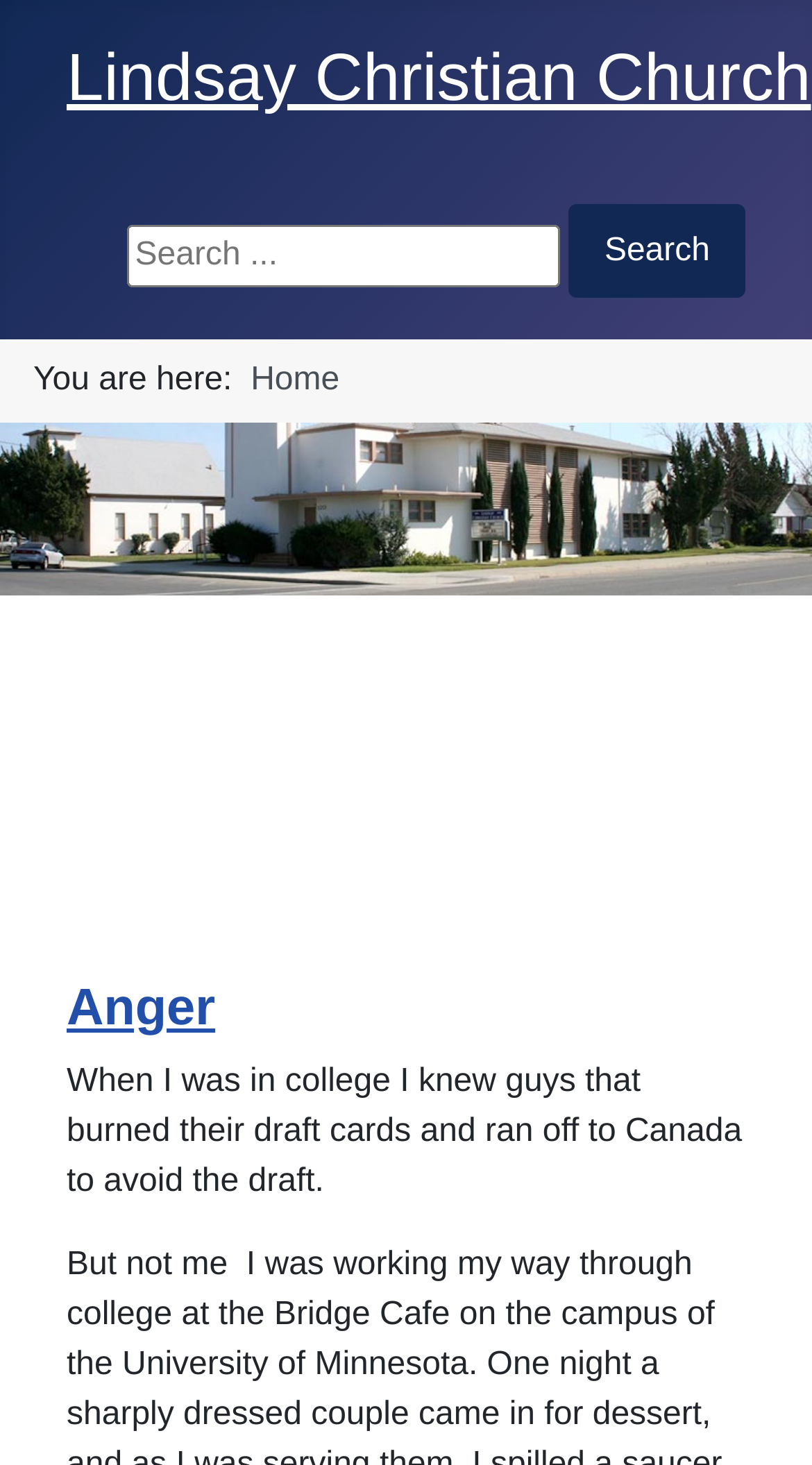Respond to the following question using a concise word or phrase: 
What is the topic of the article?

Anger